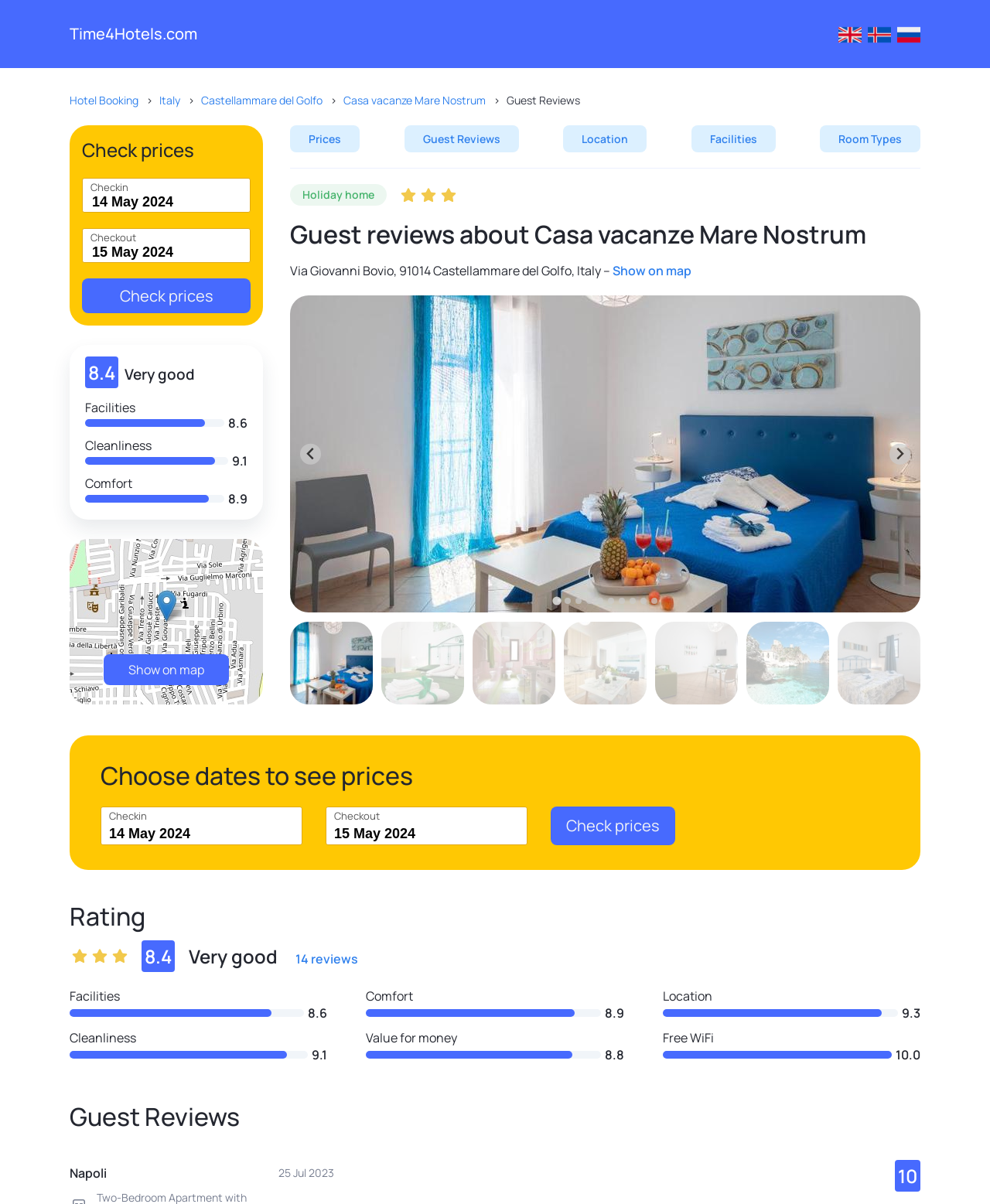Identify the main heading from the webpage and provide its text content.

Guest reviews about Casa vacanze Mare Nostrum